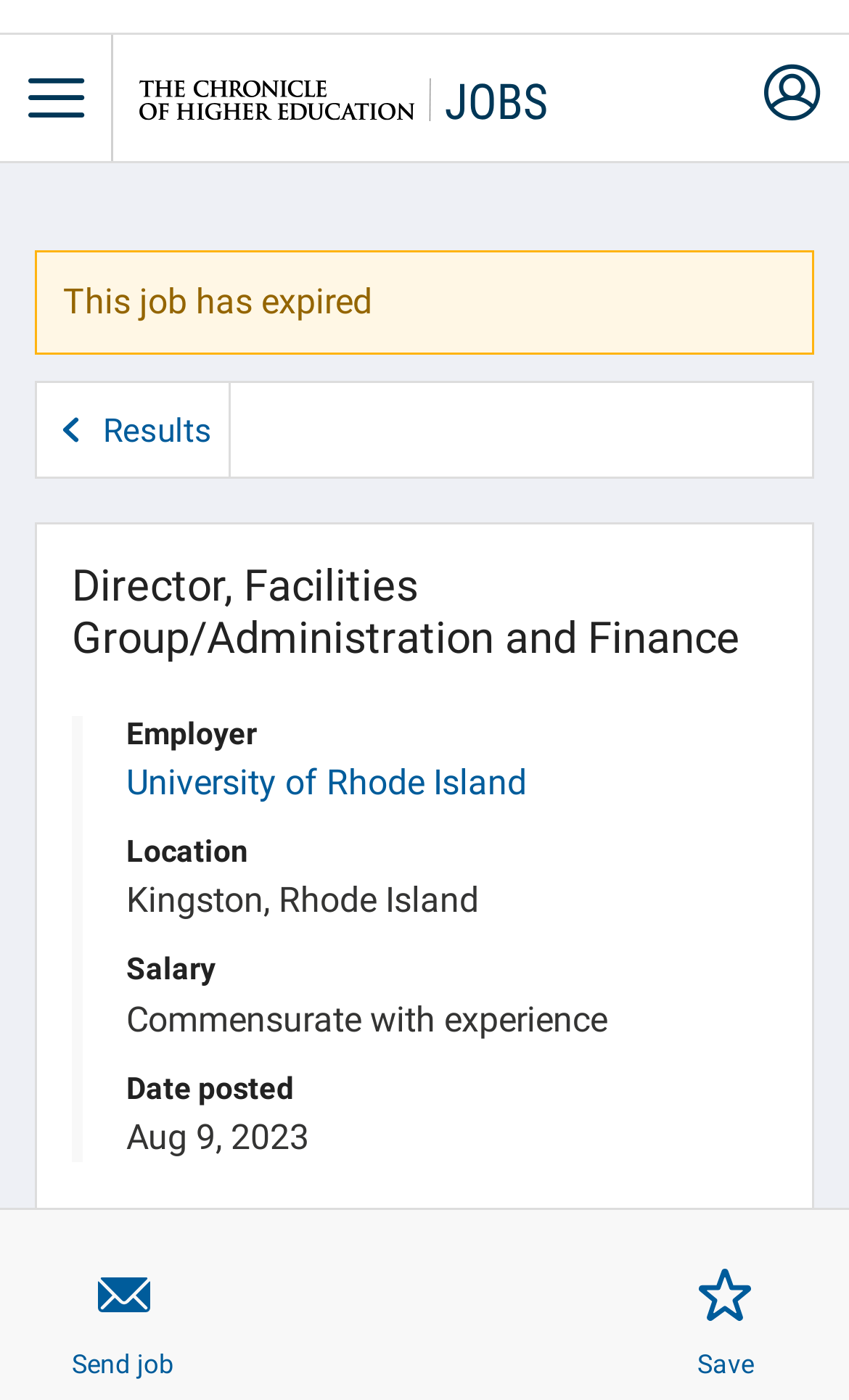What is the job title?
Please answer using one word or phrase, based on the screenshot.

Director, Facilities Group/Administration and Finance